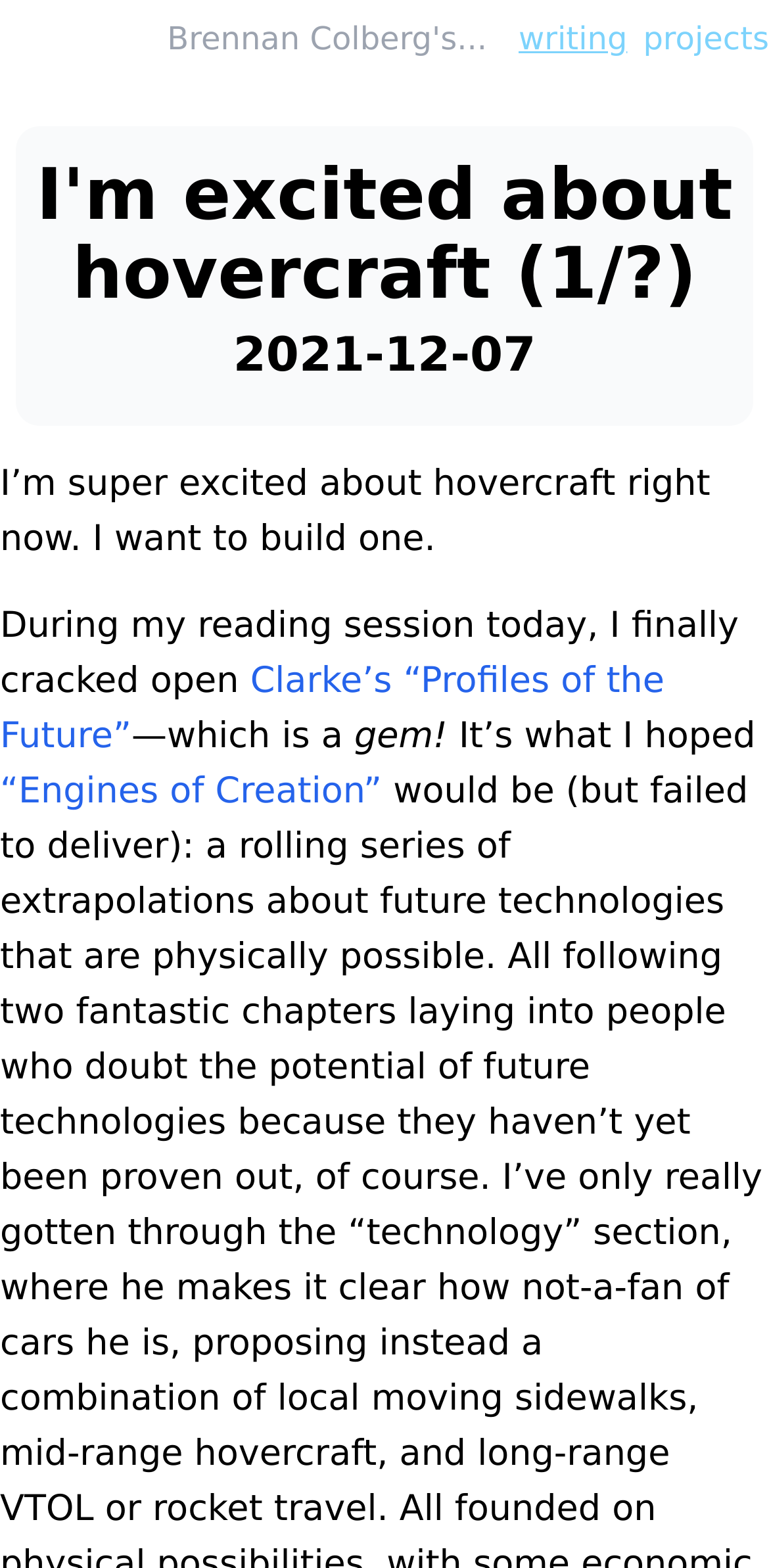Consider the image and give a detailed and elaborate answer to the question: 
What book did the author read?

The book title is obtained from the link 'Clarke’s “Profiles of the Future”' which is mentioned in the text as the book the author read during their reading session.